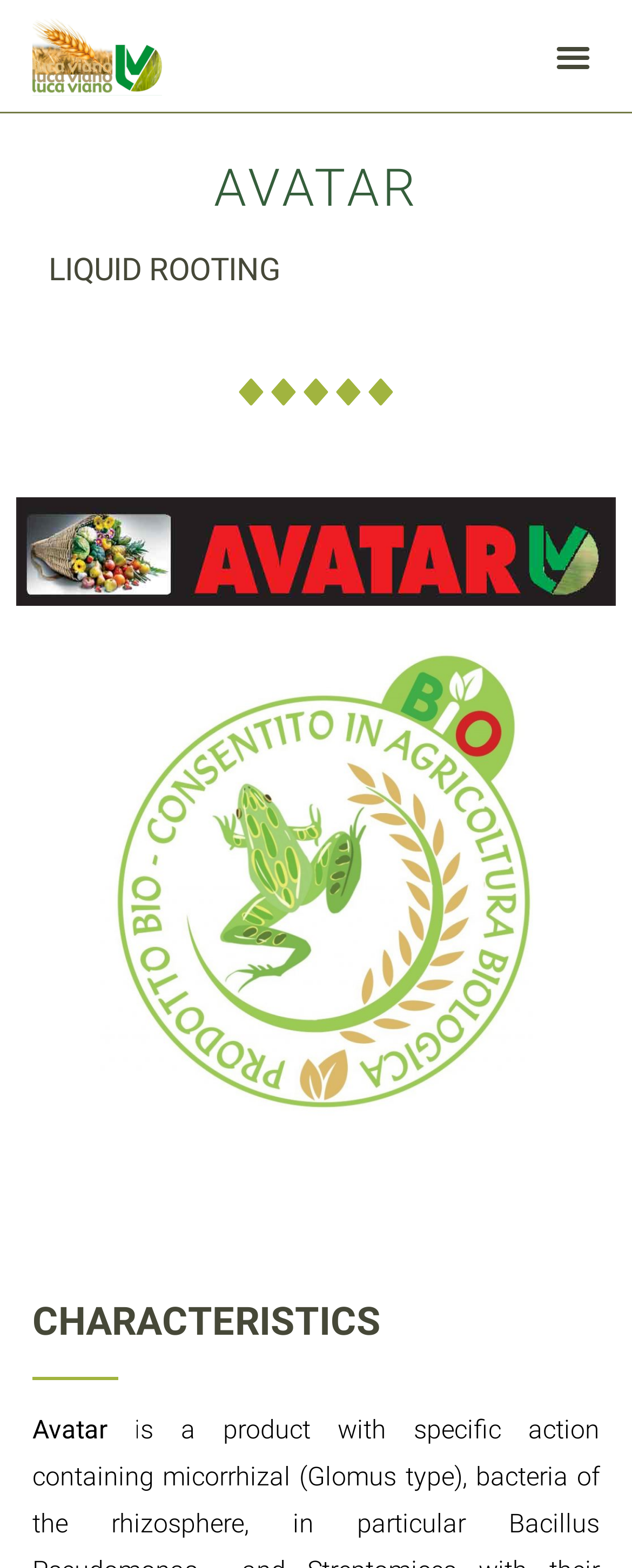Using the provided description: "Menu", find the bounding box coordinates of the corresponding UI element. The output should be four float numbers between 0 and 1, in the format [left, top, right, bottom].

[0.864, 0.019, 0.949, 0.053]